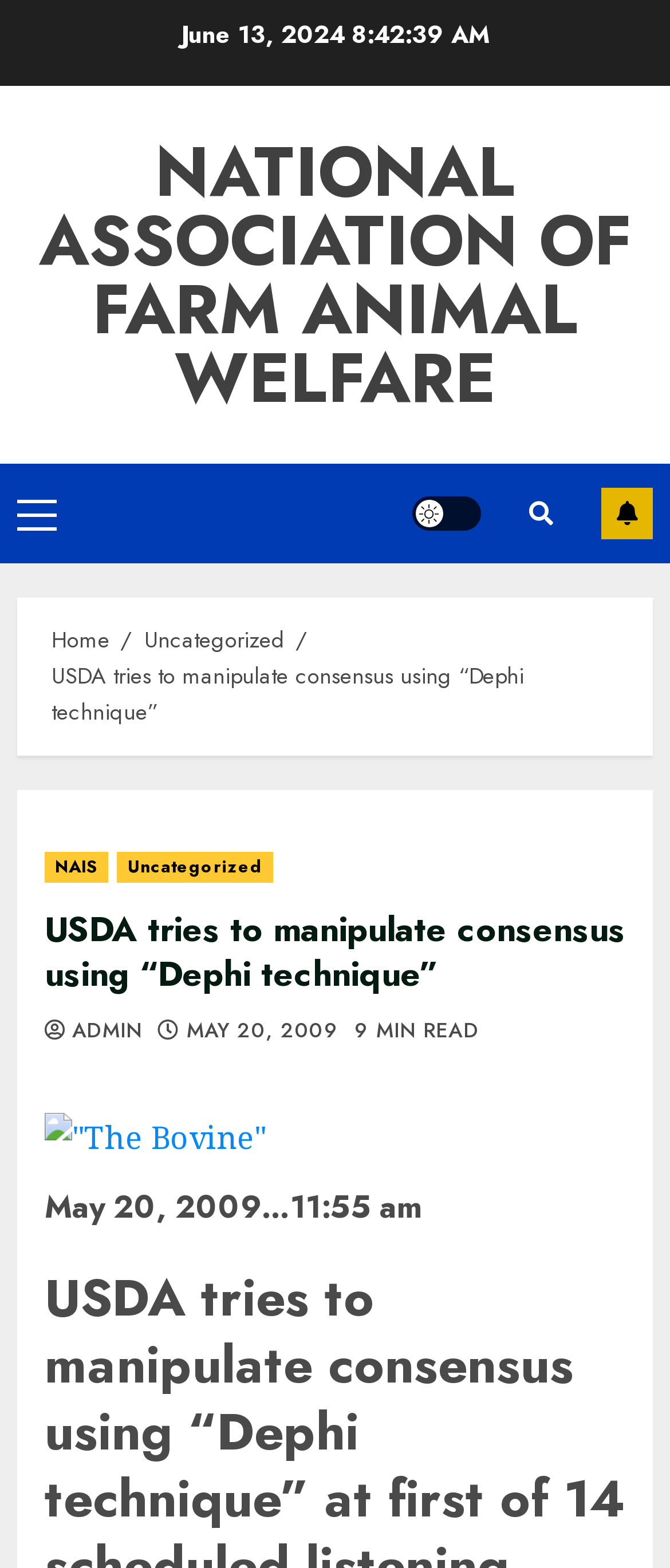Locate the bounding box coordinates for the element described below: "alt=""The Bovine""". The coordinates must be four float values between 0 and 1, formatted as [left, top, right, bottom].

[0.067, 0.71, 0.397, 0.737]